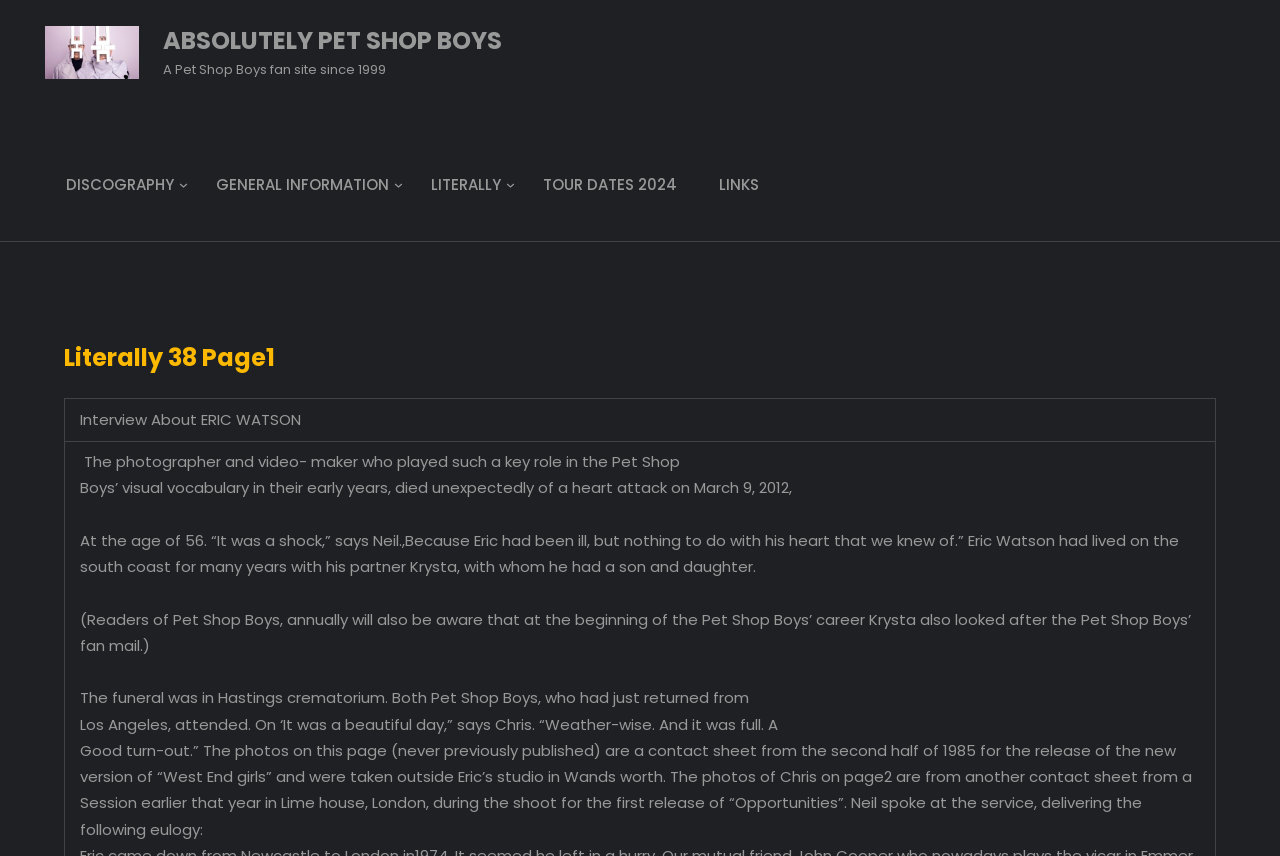Provide a short, one-word or phrase answer to the question below:
What is the name of the fan site?

Absolutely Pet Shop Boys